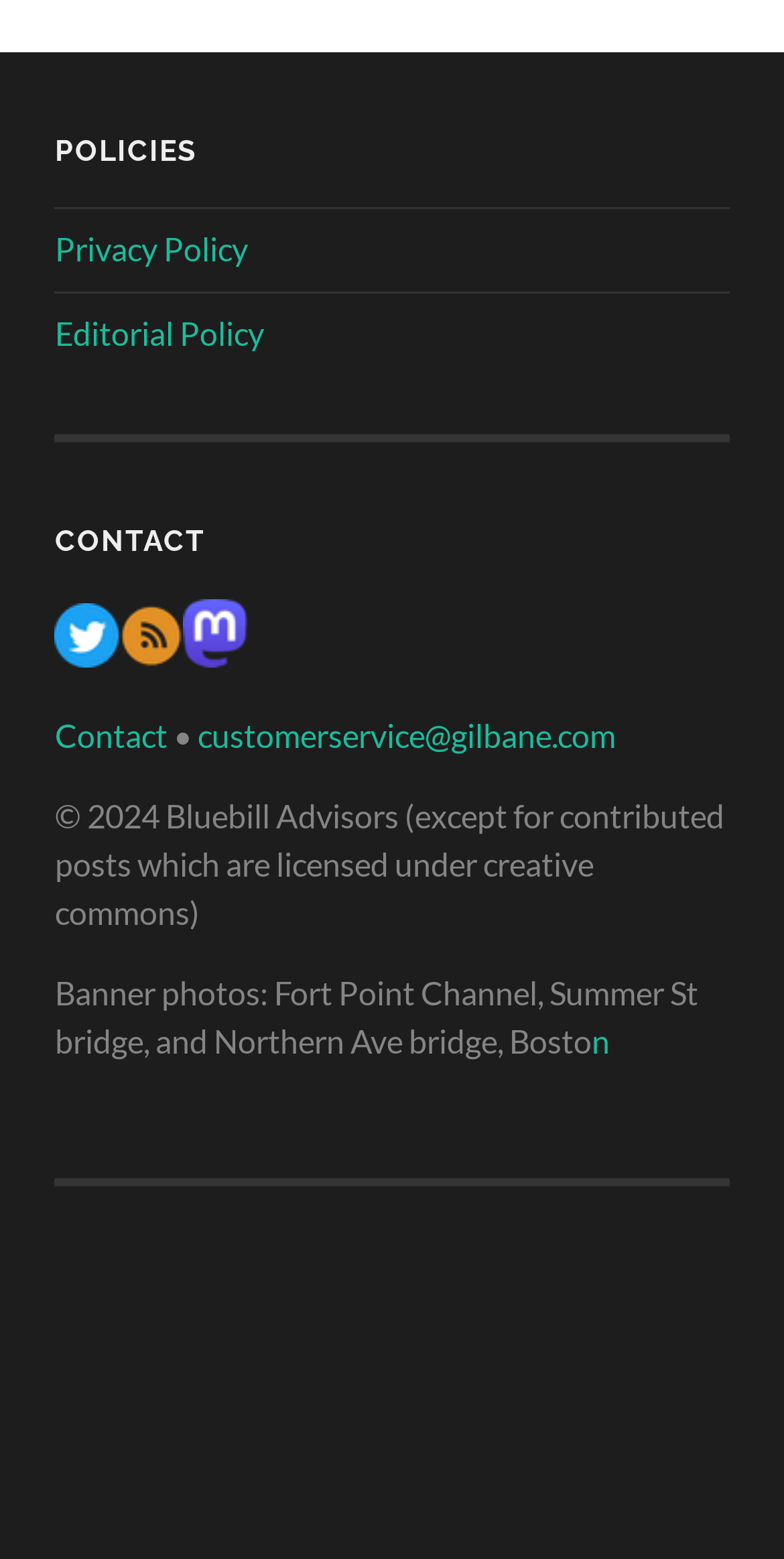Please determine the bounding box coordinates of the section I need to click to accomplish this instruction: "View Privacy Policy".

[0.07, 0.147, 0.316, 0.171]